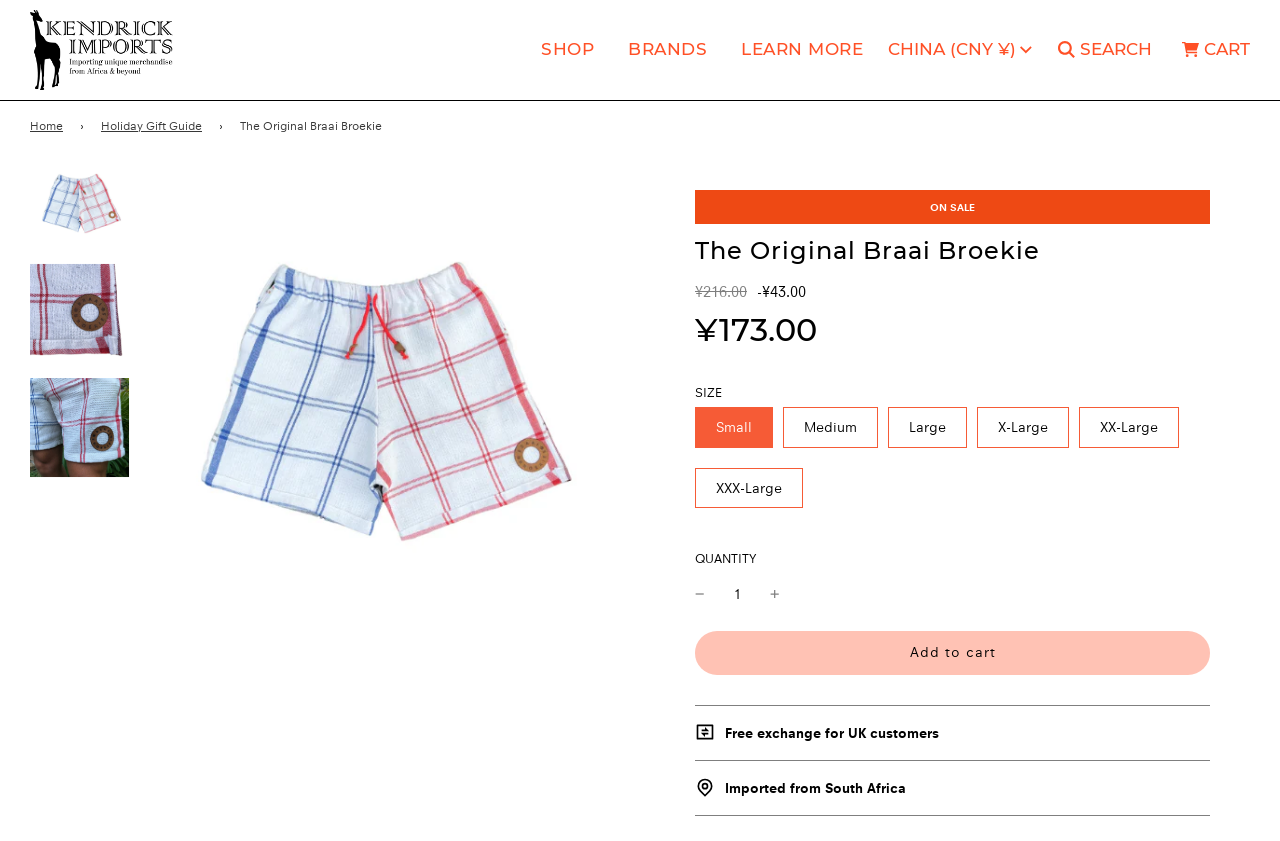Specify the bounding box coordinates for the region that must be clicked to perform the given instruction: "Add to cart".

[0.543, 0.75, 0.945, 0.802]